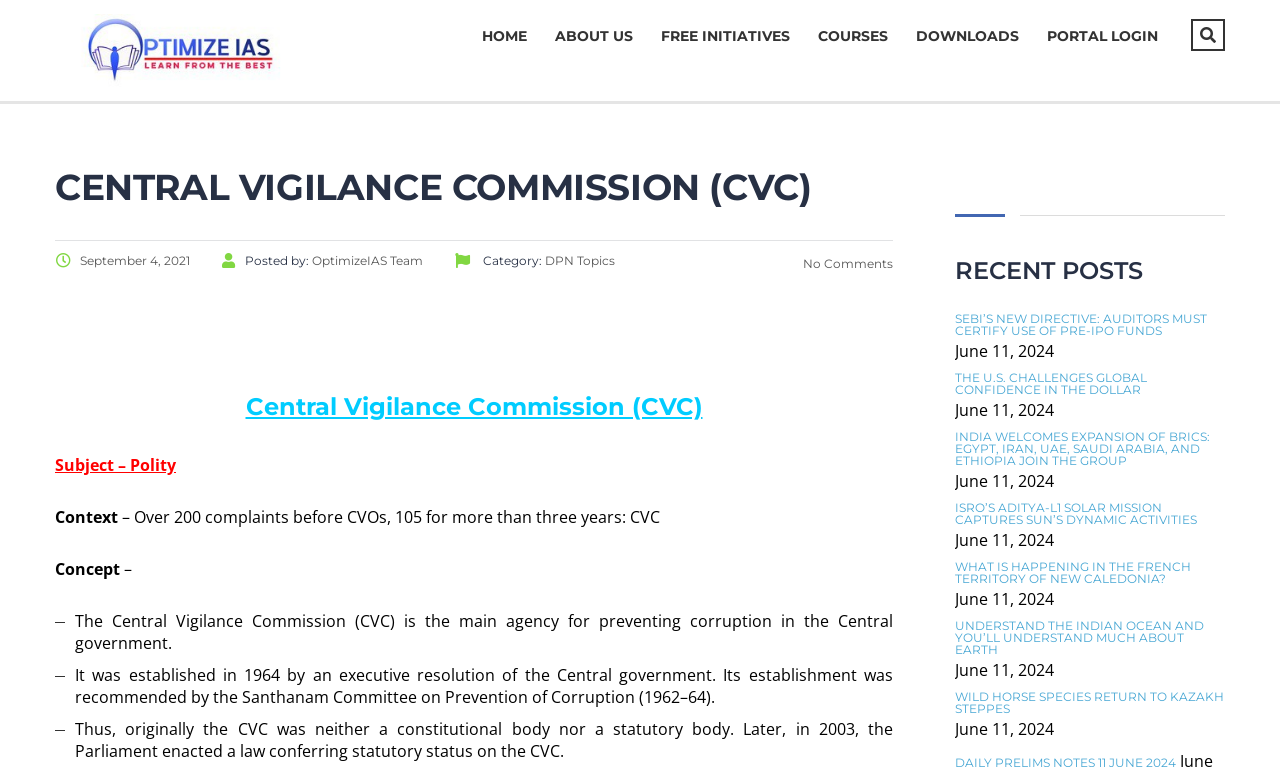For the given element description Courses, determine the bounding box coordinates of the UI element. The coordinates should follow the format (top-left x, top-left y, bottom-right x, bottom-right y) and be within the range of 0 to 1.

[0.639, 0.025, 0.694, 0.069]